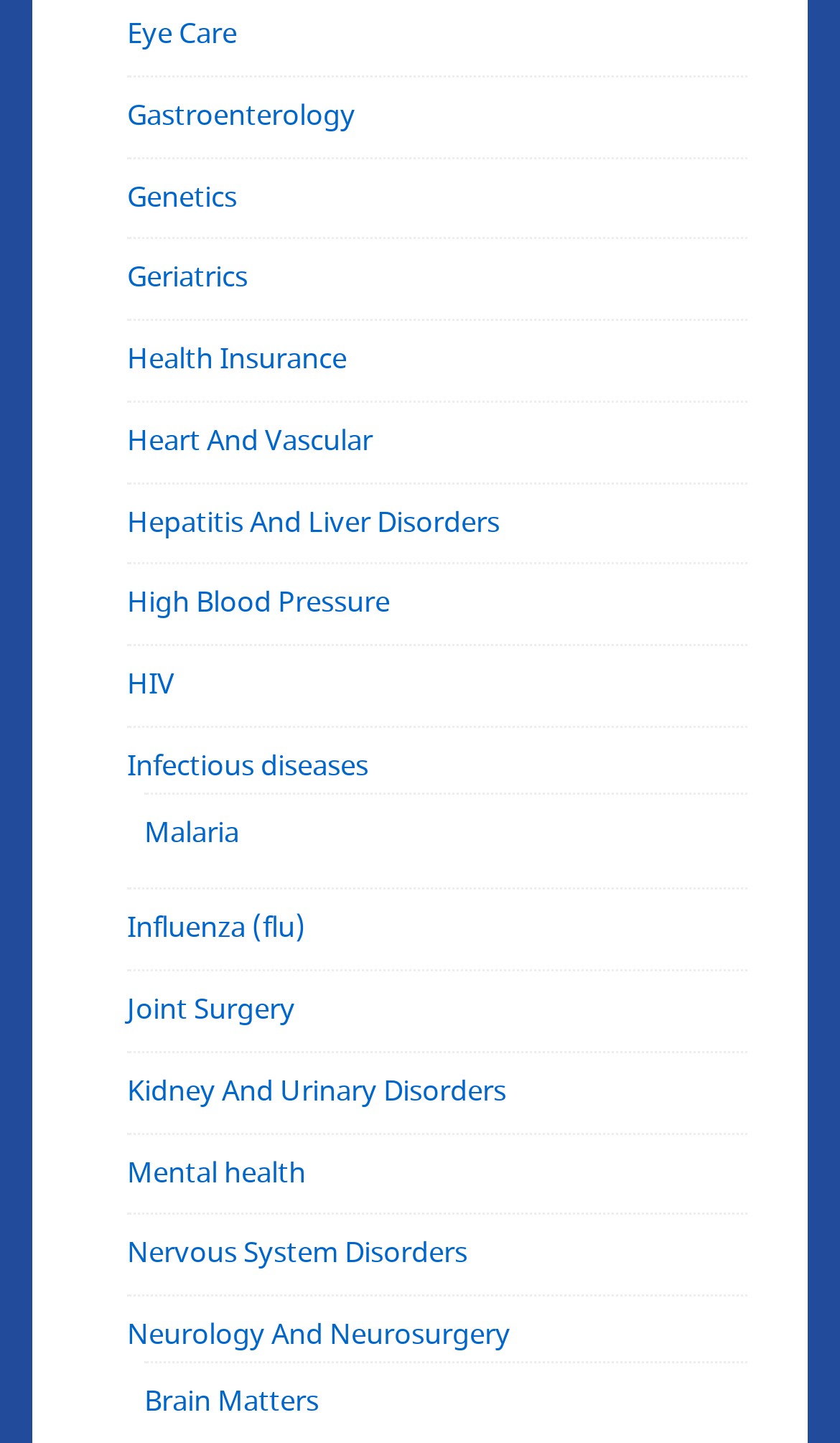What is the health topic related to the brain? Refer to the image and provide a one-word or short phrase answer.

Brain Matters